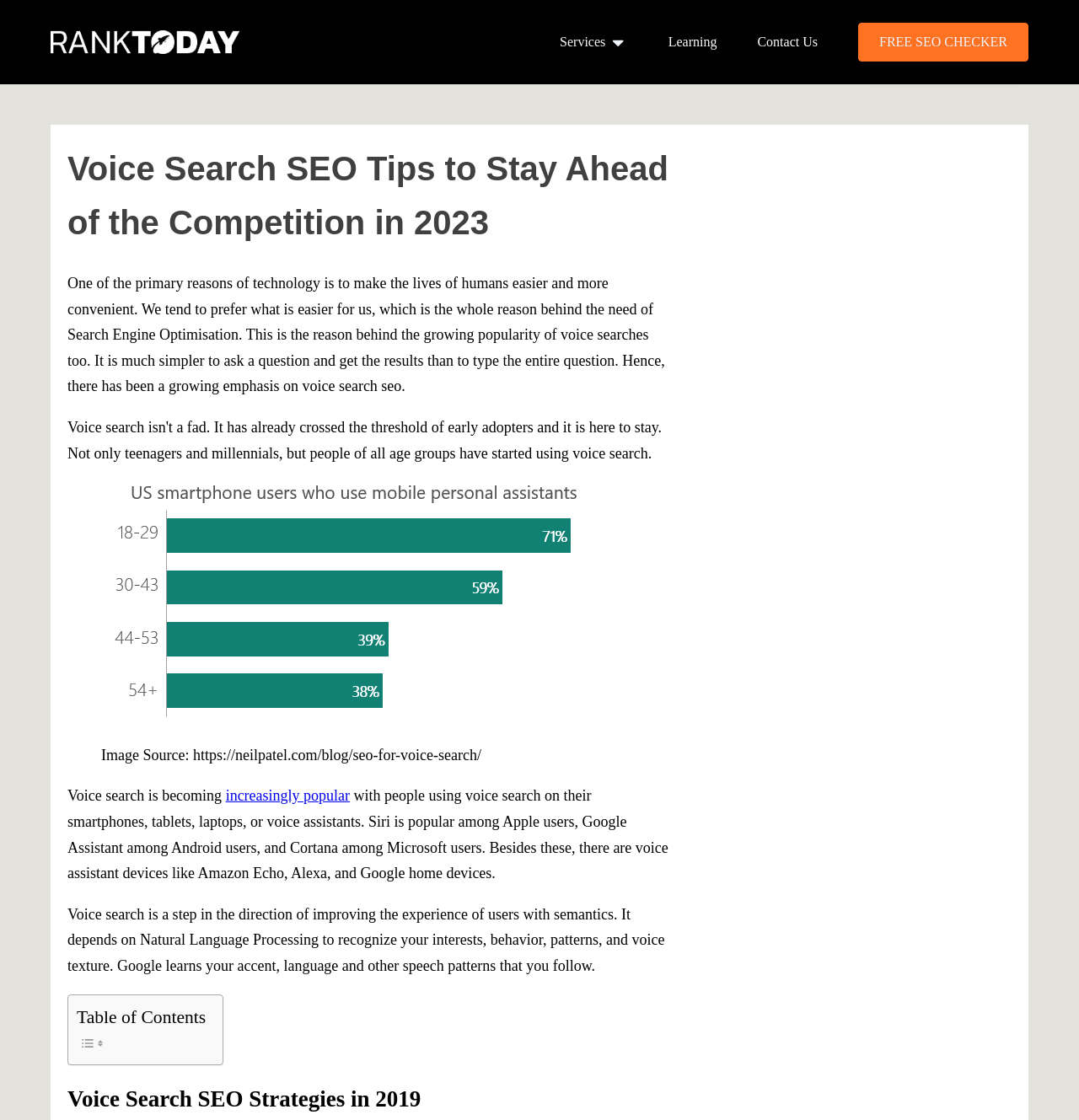What is the topic of the table of contents?
Could you please answer the question thoroughly and with as much detail as possible?

The table of contents section on the webpage is related to voice search SEO, as indicated by the heading 'Table of Contents' and the surrounding content discussing voice search SEO strategies.